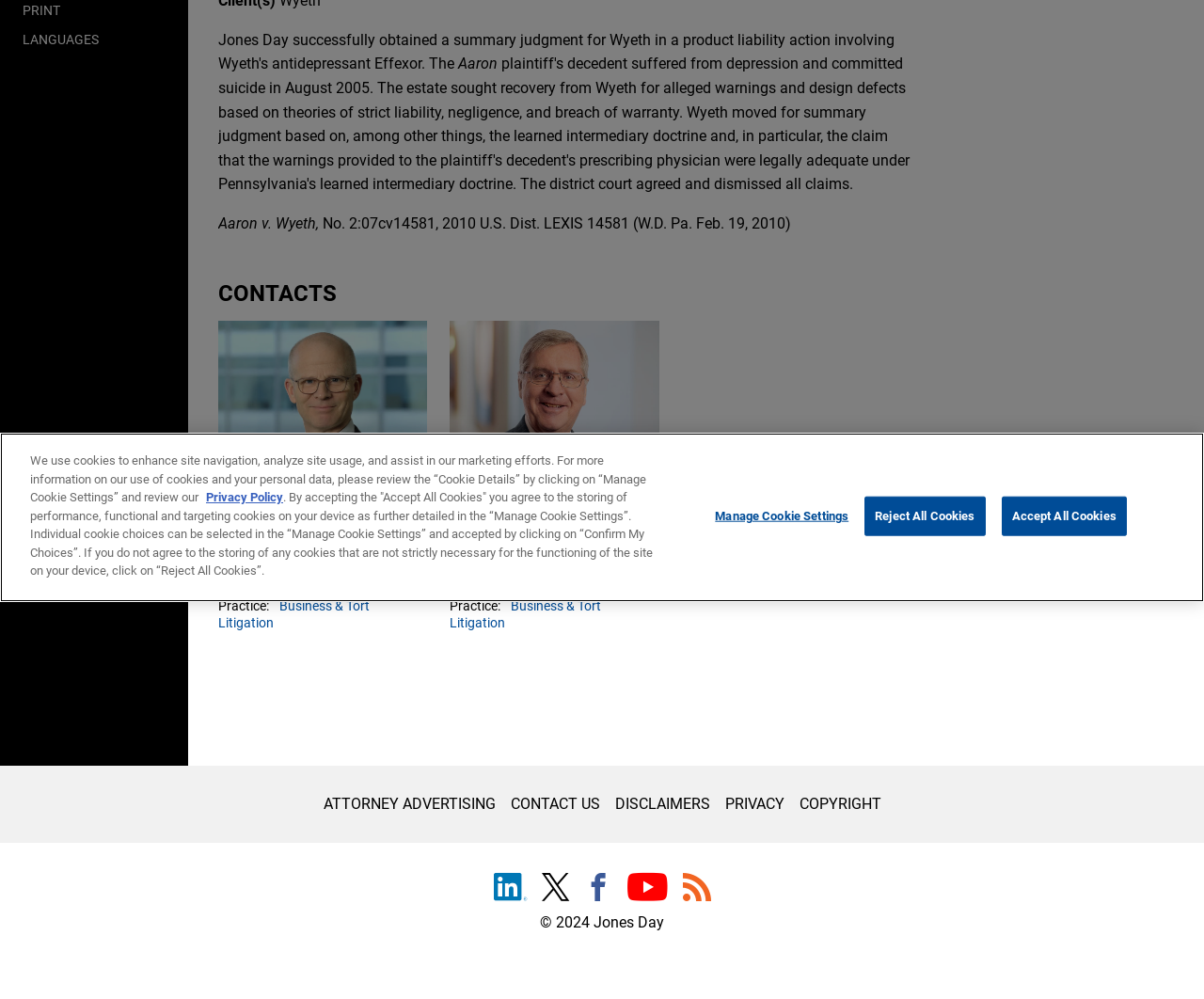Using the provided element description "+ 1.216.586.7121", determine the bounding box coordinates of the UI element.

[0.437, 0.558, 0.524, 0.574]